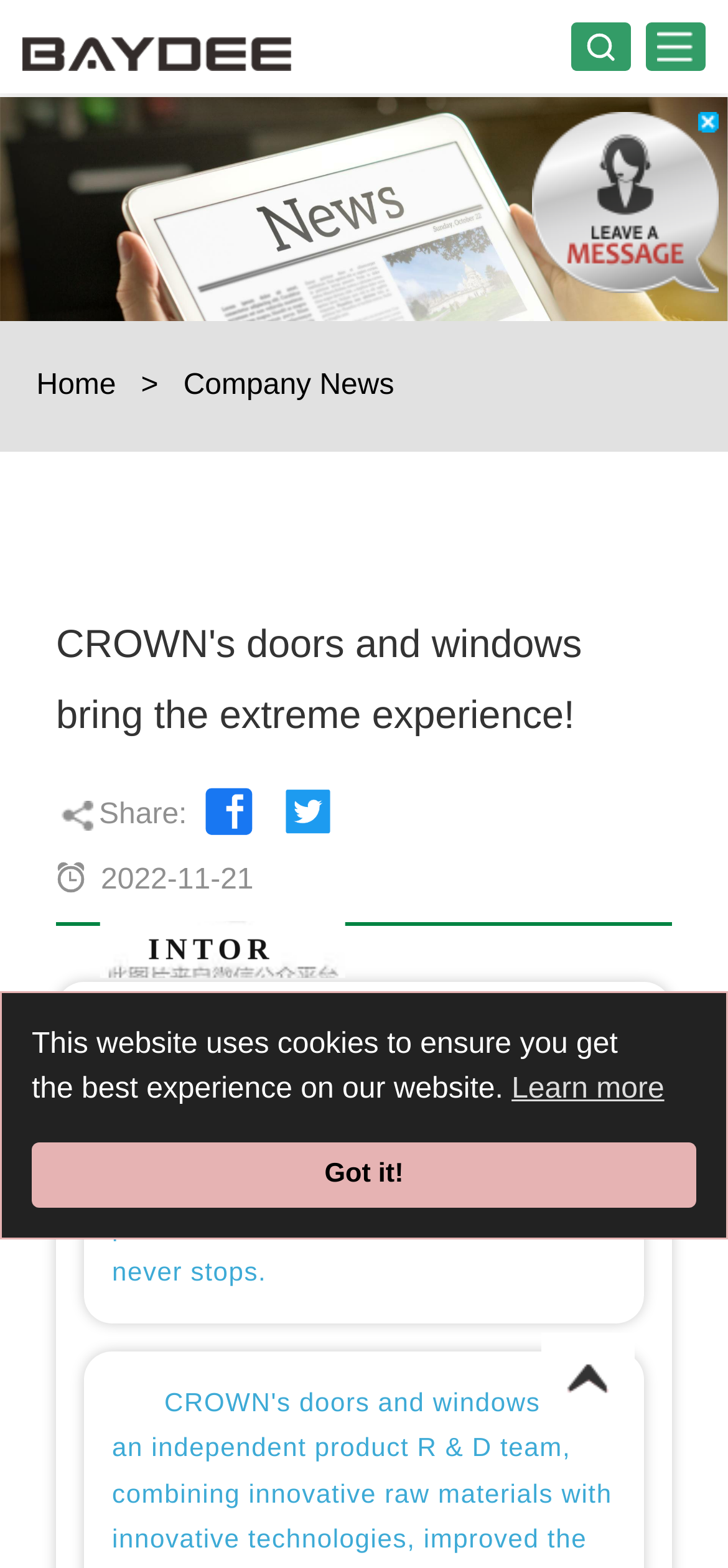Using the information in the image, give a detailed answer to the following question: What type of products does the company manufacture?

Based on the webpage, the company's name is BAYDEE UPVC Profiles, and it is a UPVC Profile Manufacturer from Henan Beidi Plastic Industry Co., Ltd. This suggests that the company manufactures UPVC Profiles.